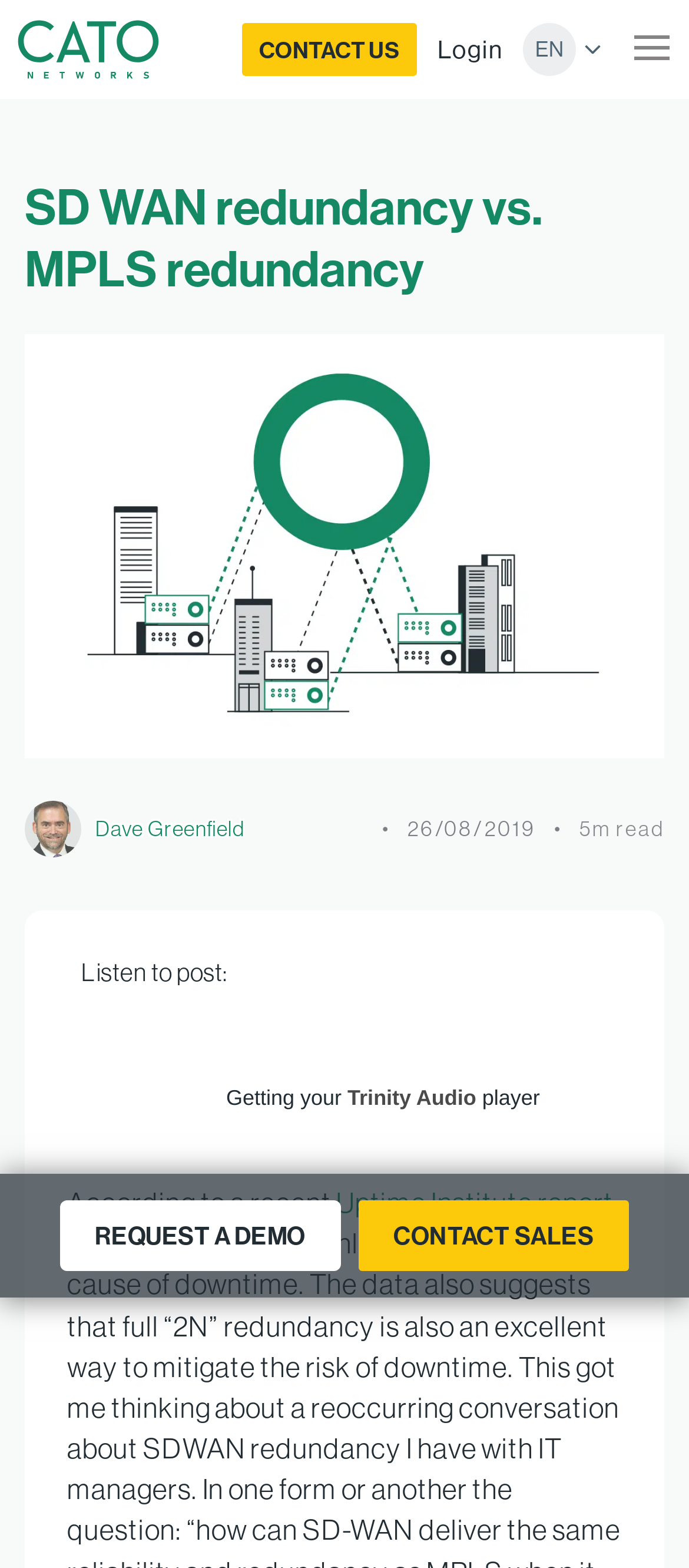Summarize the webpage with intricate details.

The webpage is about comparing MPLS redundancy to SD WAN redundancy, specifically highlighting how Cato delivers uptime that enterprises demand. 

At the top left corner, there is a logo of Cato Networks, which is also a link to the website. Next to it, there is a link to "CONTACT US". On the top right corner, there are links to "Login" and "Toggle Language", as well as a button to toggle navigation.

Below the top navigation bar, there is a header section that spans the entire width of the page. It contains a heading that reads "SD WAN redundancy vs. MPLS redundancy", an image related to the topic, and a smaller image of a person named Dave Greenfield, who is also a link. There is also a date "26/08/2019" and a text "5m read" indicating the duration of the article.

The main content of the page is divided into two sections. On the left, there is a table with a single row and cell that contains a link to "Trinity Audio". On the right, there is a block of text that starts with "According to a recent" and contains a link to a "Uptime Institute report".

At the bottom of the page, there are two prominent calls-to-action: "REQUEST A DEMO" and "CONTACT SALES", which are placed side by side.